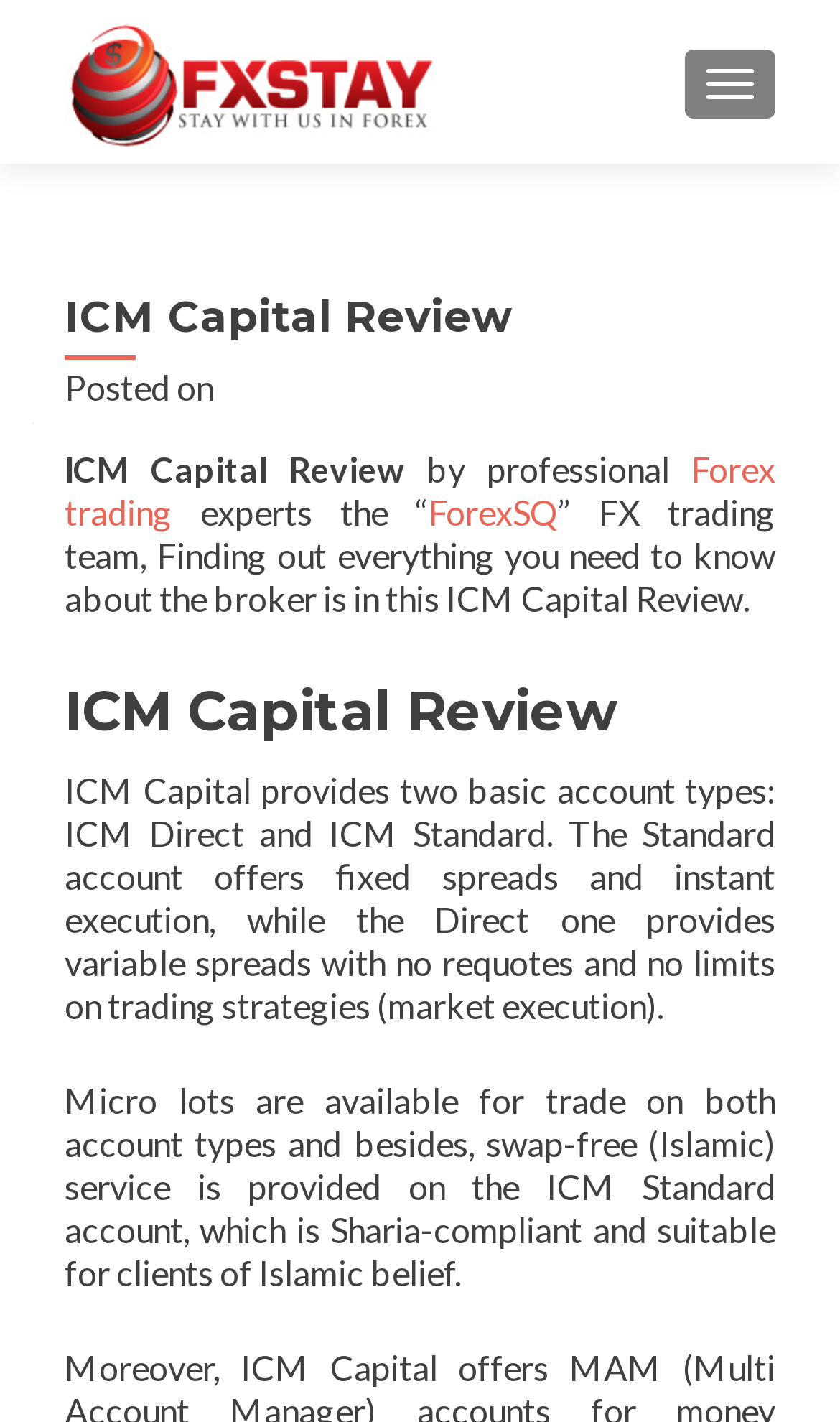Mark the bounding box of the element that matches the following description: "Forex trading".

[0.077, 0.315, 0.923, 0.374]